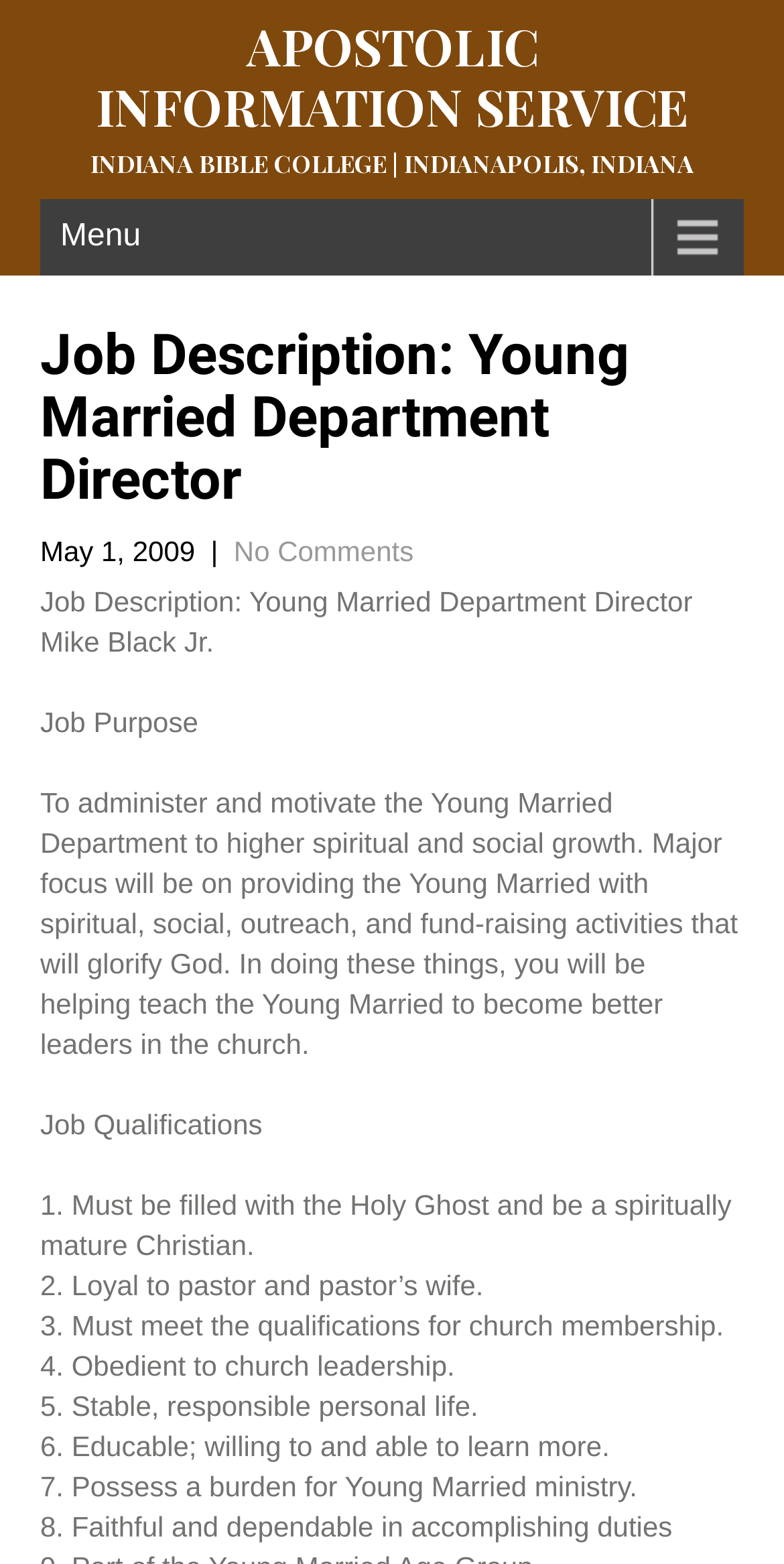Give the bounding box coordinates for this UI element: "No Comments". The coordinates should be four float numbers between 0 and 1, arranged as [left, top, right, bottom].

[0.298, 0.343, 0.528, 0.363]